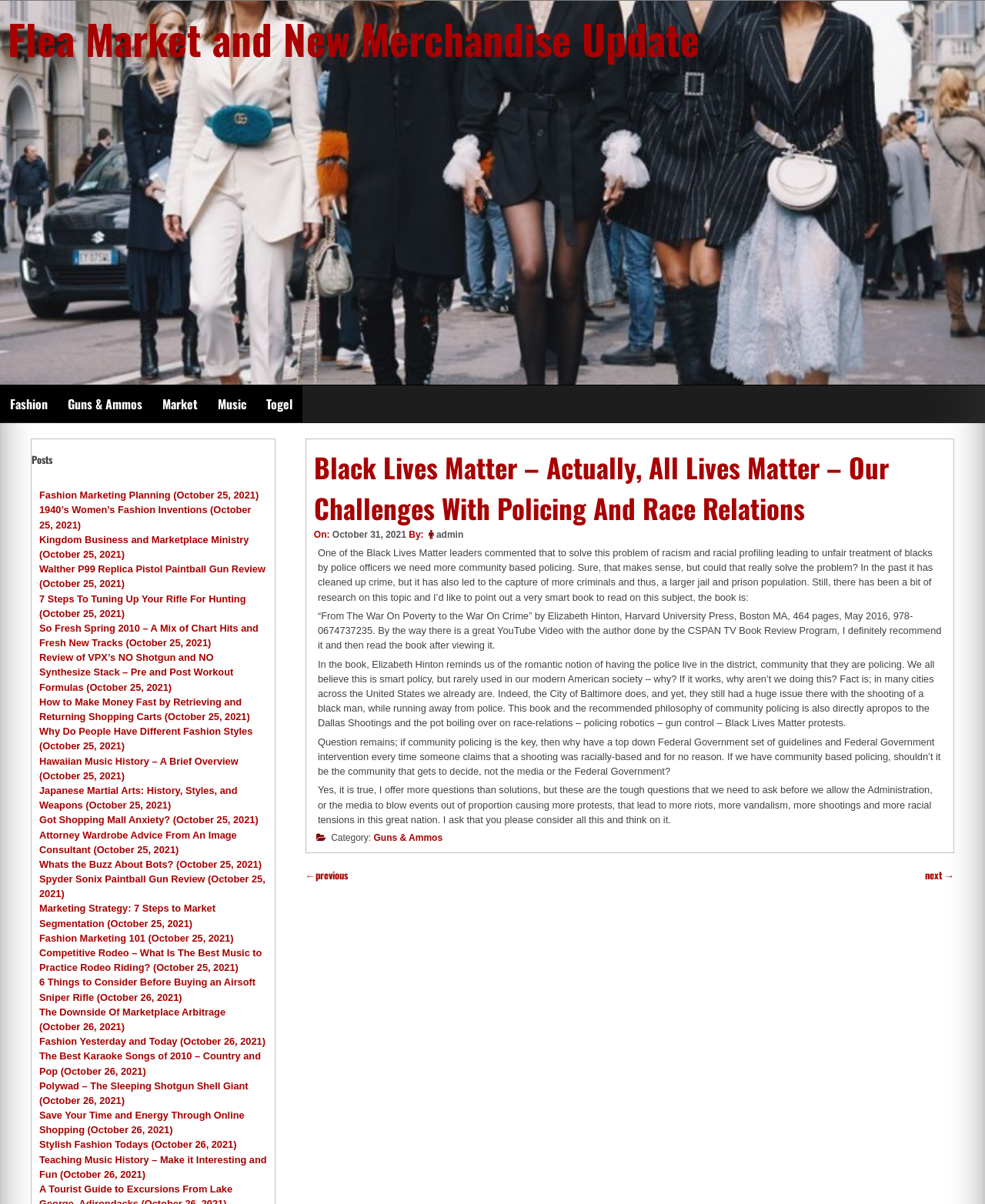Provide a thorough summary of the webpage.

This webpage is about the Black Lives Matter movement, specifically discussing the issue of racism and racial profiling leading to unfair treatment of blacks by police officers. The page has a header section with a title "Black Lives Matter – Actually, All Lives Matter – Our Challenges With Policing And Race Relations" and a link to "Flea Market and New Merchandise Update" on the top right corner. Below the header, there are several links to different categories, including "Fashion", "Guns & Ammos", "Market", "Music", and "Togel", arranged horizontally.

The main content of the page is an article that discusses the need for community-based policing to solve the problem of racism and racial profiling. The article cites a book "From The War On Poverty to the War On Crime" by Elizabeth Hinton, which suggests that having police live in the district they are policing can be an effective solution. The article also raises questions about the role of the federal government in community policing and the media's influence on racial tensions.

On the right side of the page, there is a section with links to previous and next posts, as well as a list of posts categorized by date, with titles such as "Fashion Marketing Planning", "1940’s Women’s Fashion Inventions", and "Kingdom Business and Marketplace Ministry". The posts are listed in a vertical column, with the most recent posts at the top.

At the bottom of the page, there is a footer section with a link to the category "Guns & Ammos" and a static text "Category:".